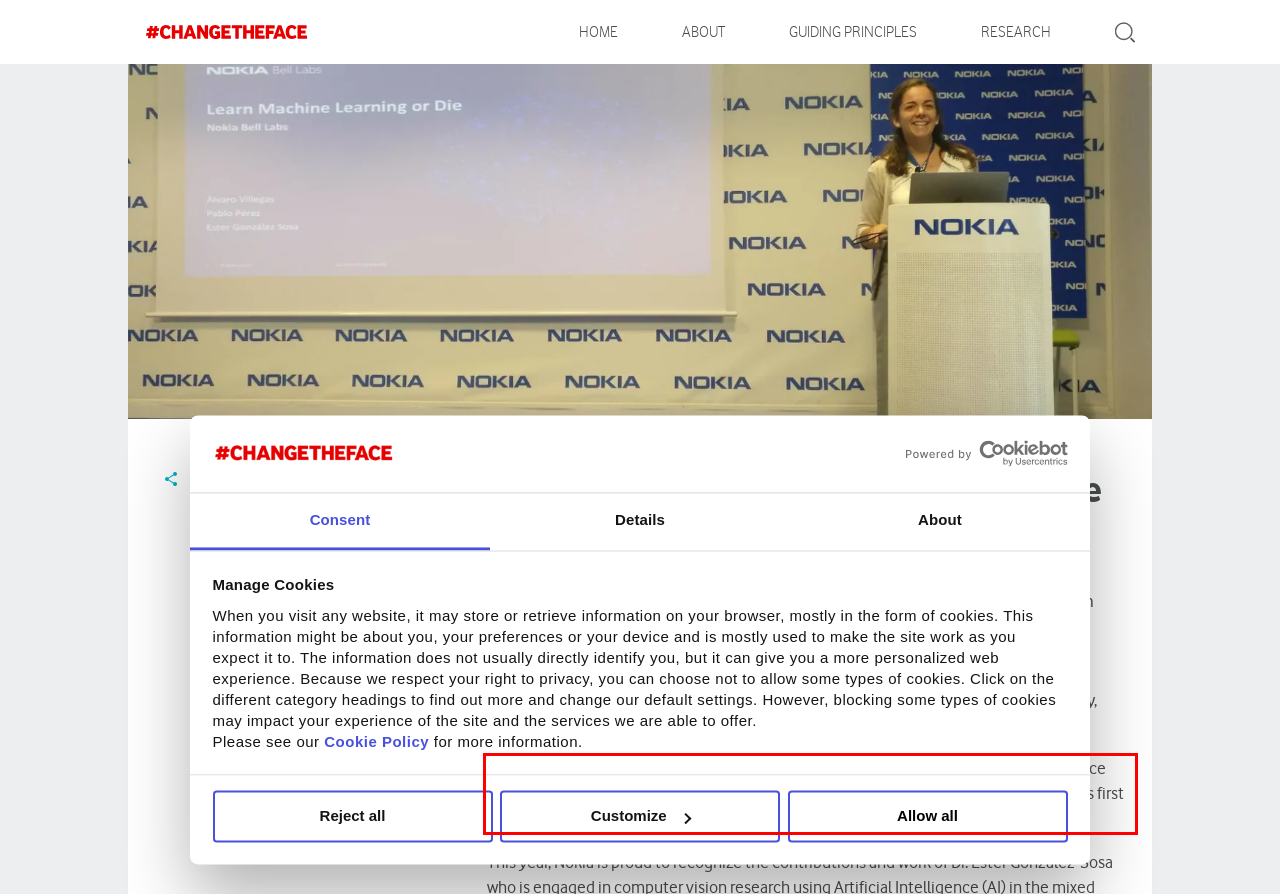Analyze the screenshot of the webpage and extract the text from the UI element that is inside the red bounding box.

The global day of recognition for female researchers is named after Augusta Ada Lovelace (1815-1852), a pioneering British mathematician who is widely recognized as the world’s first computer programmer.